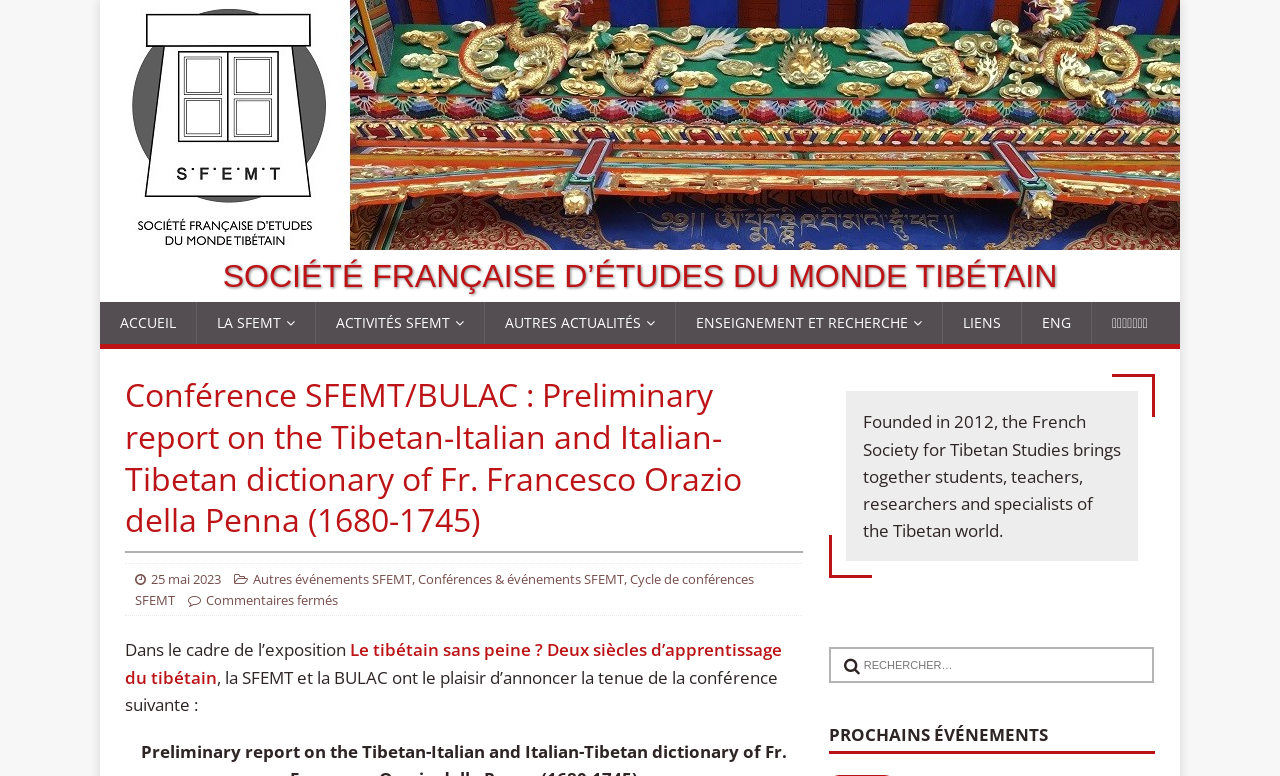Pinpoint the bounding box coordinates of the area that should be clicked to complete the following instruction: "View the Conférence SFEMT/BULAC event". The coordinates must be given as four float numbers between 0 and 1, i.e., [left, top, right, bottom].

[0.098, 0.482, 0.627, 0.712]